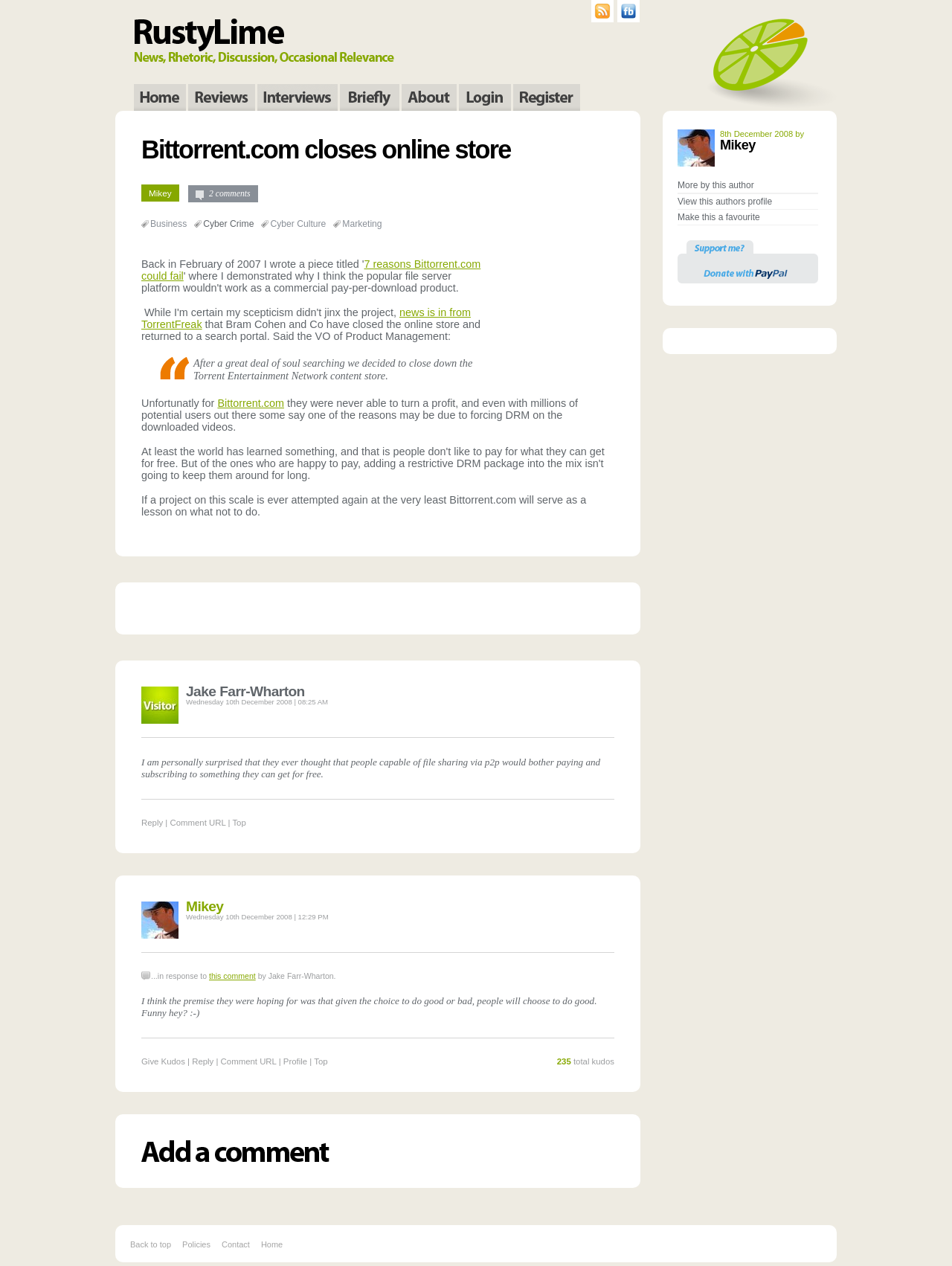Please find the bounding box coordinates of the section that needs to be clicked to achieve this instruction: "Read the article about Bittorrent.com closing online store".

[0.148, 0.108, 0.645, 0.128]